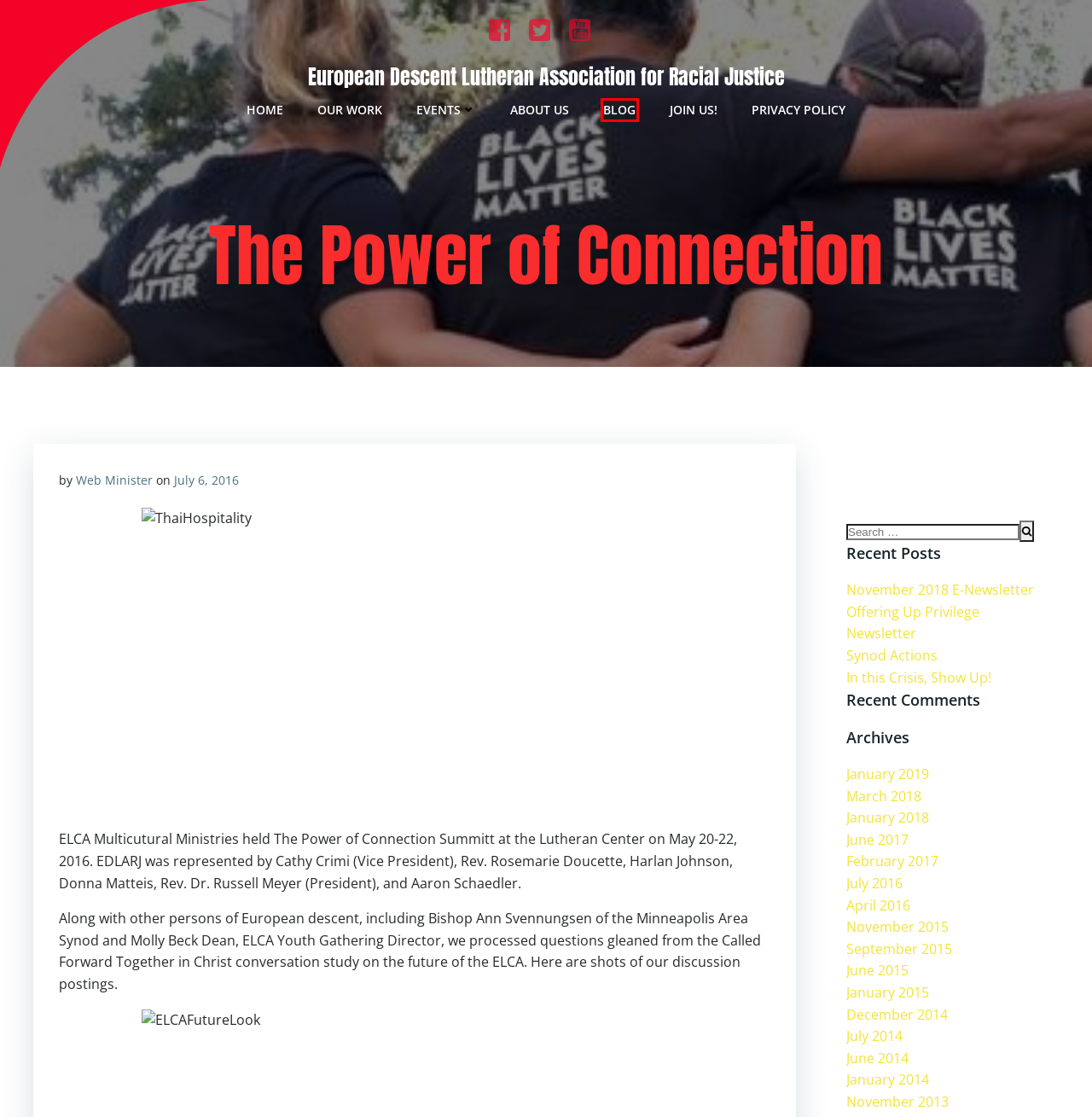Examine the webpage screenshot and identify the UI element enclosed in the red bounding box. Pick the webpage description that most accurately matches the new webpage after clicking the selected element. Here are the candidates:
A. Offering Up Privilege – European Descent Lutheran Association for Racial Justice
B. December 2014 – European Descent Lutheran Association for Racial Justice
C. July 6, 2016 – European Descent Lutheran Association for Racial Justice
D. Synod Actions – European Descent Lutheran Association for Racial Justice
E. Blog – European Descent Lutheran Association for Racial Justice
F. June 2017 – European Descent Lutheran Association for Racial Justice
G. November 2013 – European Descent Lutheran Association for Racial Justice
H. EDLARJ Partner Inquiry Form – European Descent Lutheran Association for Racial Justice

E